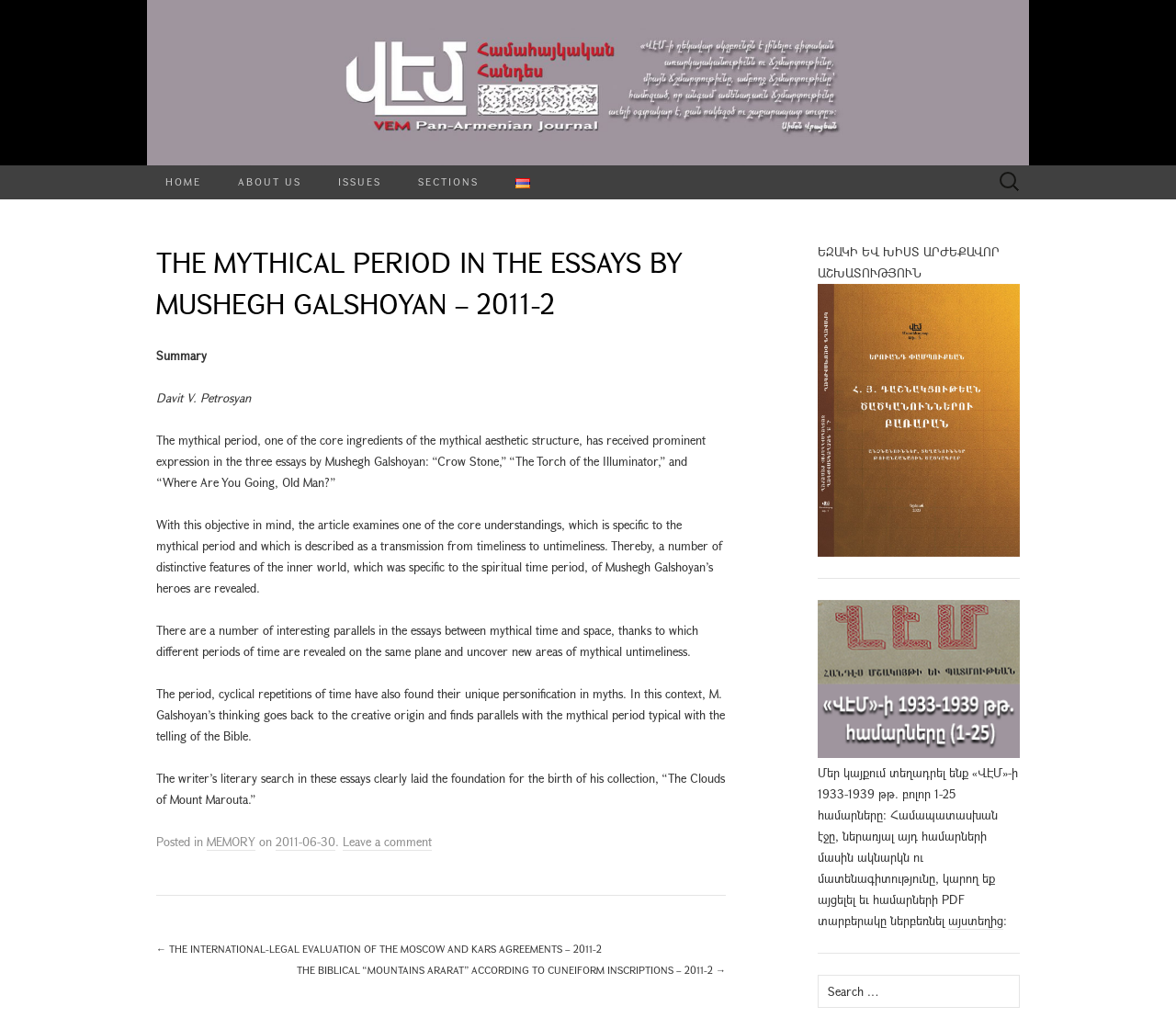What is the name of the journal?
Based on the image, give a one-word or short phrase answer.

Vem Academic Journal